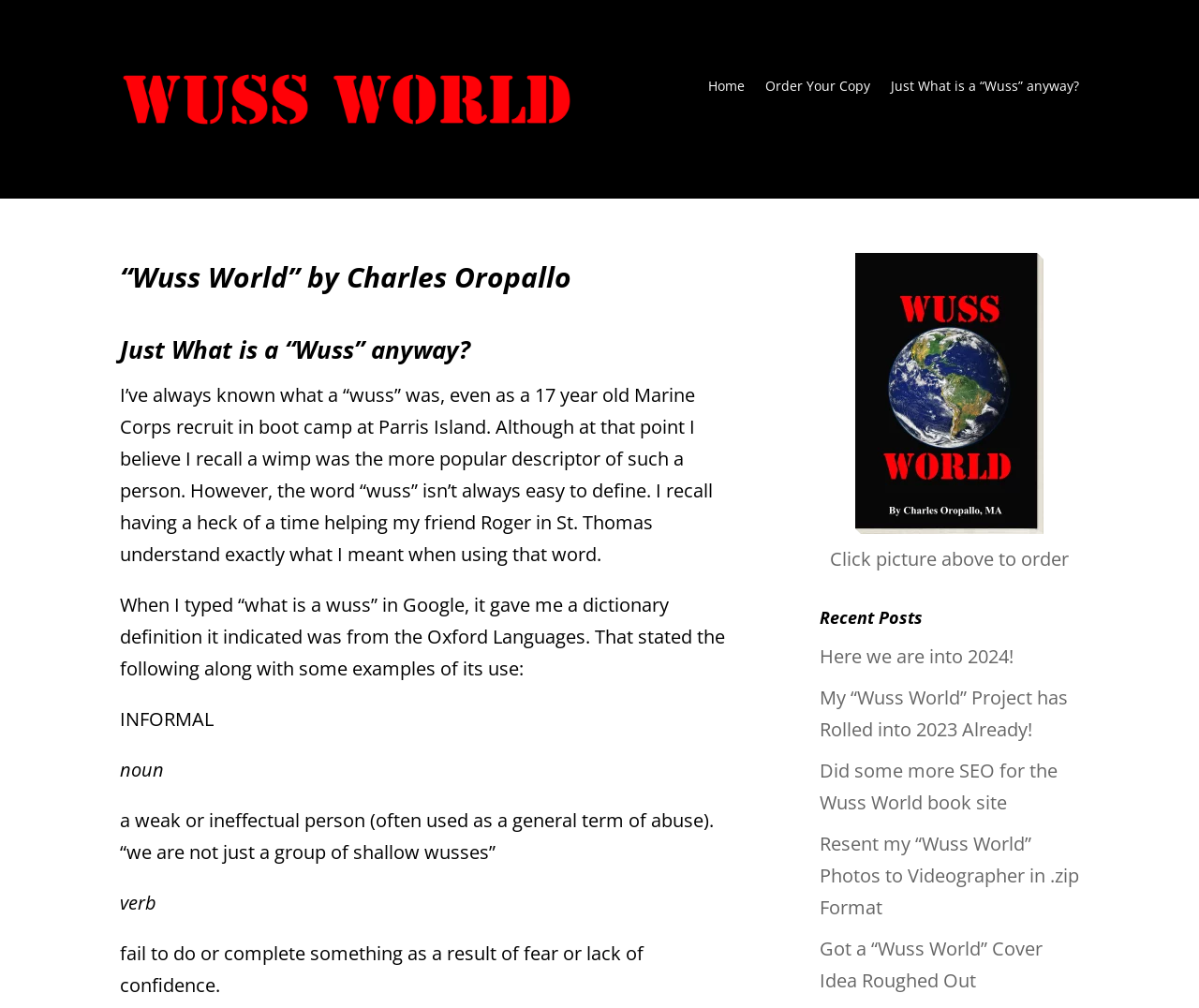Is there a book cover idea on the webpage?
Refer to the screenshot and deliver a thorough answer to the question presented.

There is a link 'Wuss World by Charles Oropallo rough book cover idea' located at the middle of the webpage, which suggests that there is a book cover idea on the webpage. Additionally, there is an image with the same description, which is likely the book cover idea.